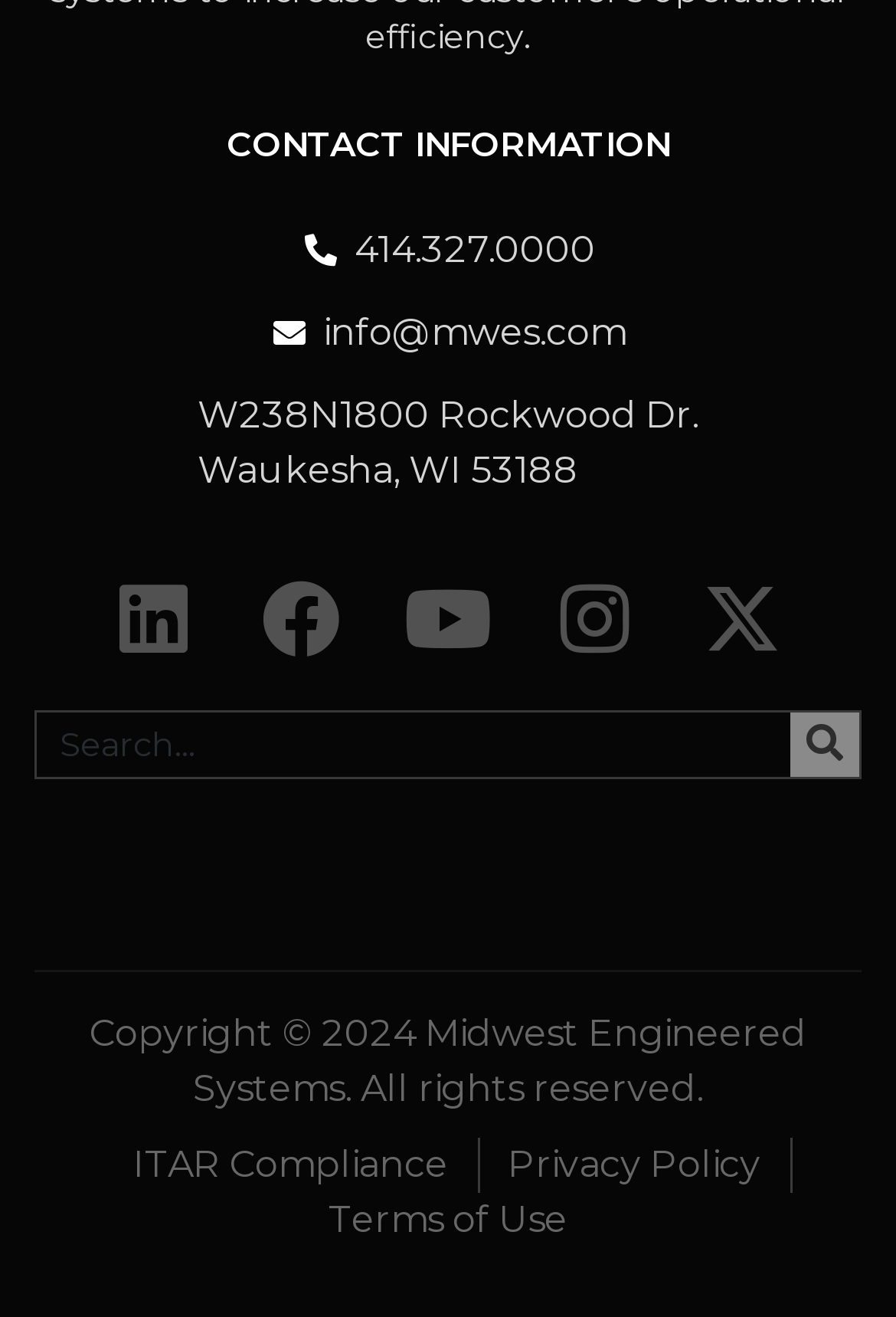Pinpoint the bounding box coordinates of the element that must be clicked to accomplish the following instruction: "Read the ITAR Compliance". The coordinates should be in the format of four float numbers between 0 and 1, i.e., [left, top, right, bottom].

[0.149, 0.864, 0.5, 0.906]